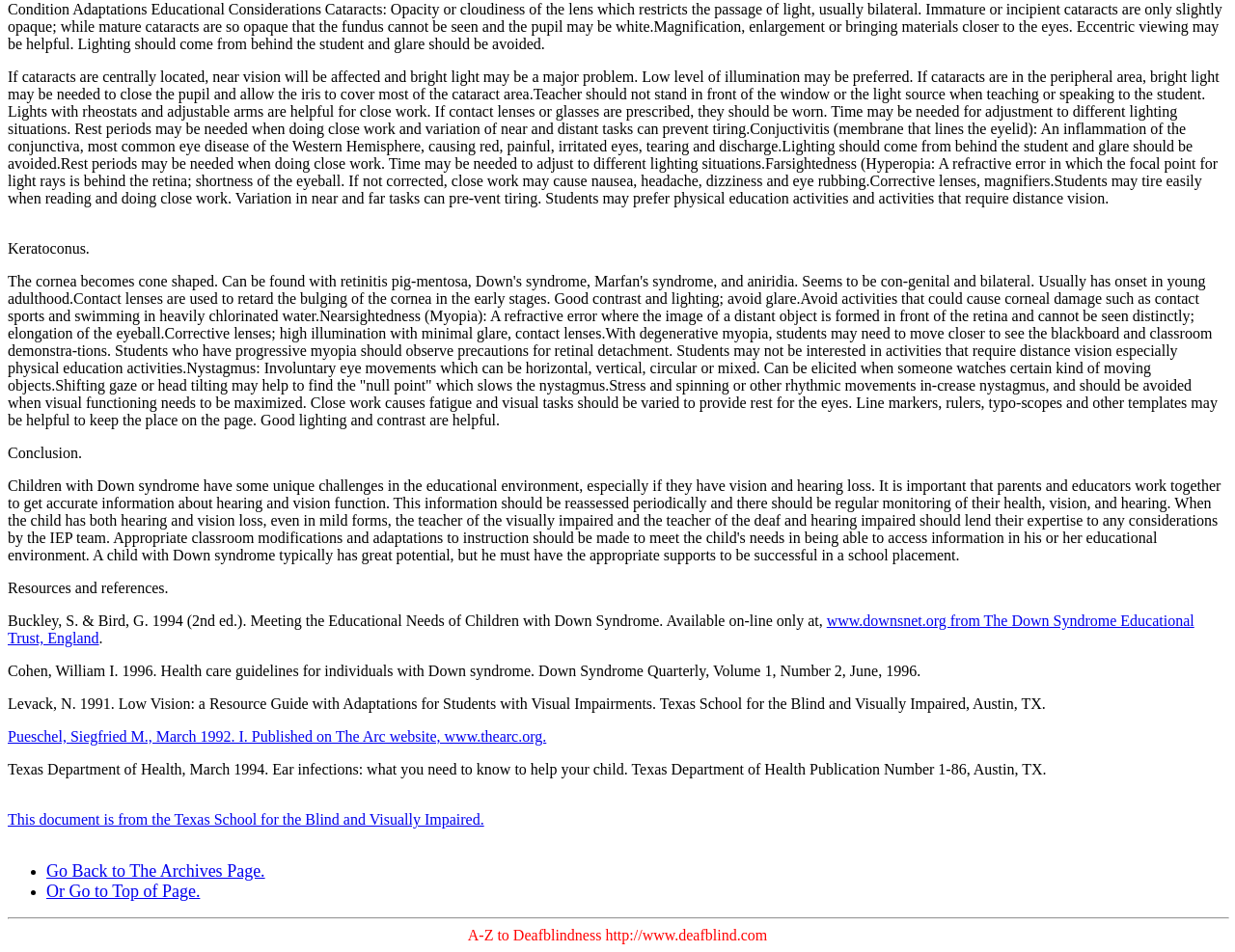What is cataracts?
Use the information from the image to give a detailed answer to the question.

According to the webpage, cataracts are defined as 'Opacity or cloudiness of the lens which restricts the passage of light, usually bilateral.' This information is found in the first StaticText element on the webpage.